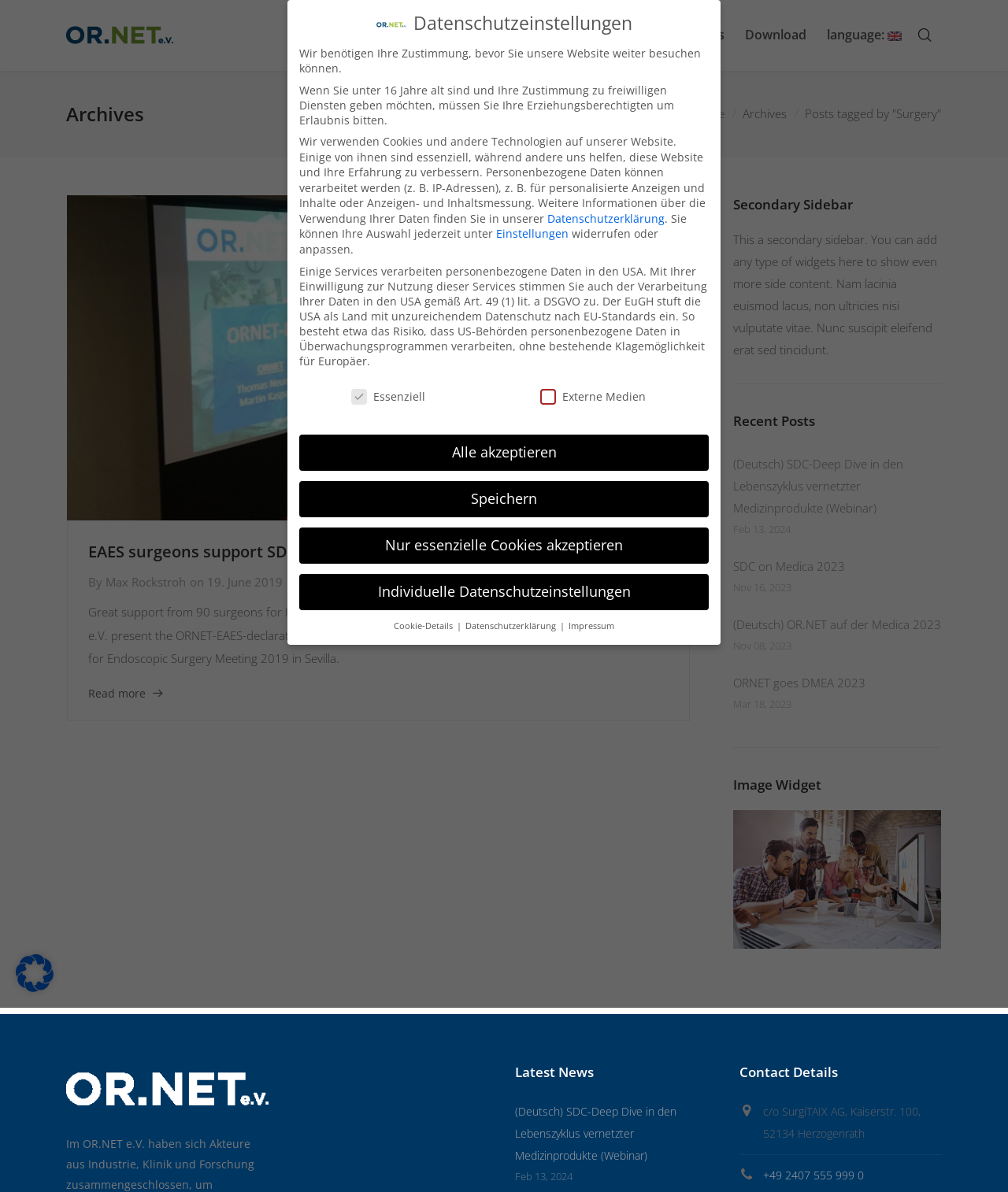Determine the bounding box coordinates of the target area to click to execute the following instruction: "Read more about EAES surgeons support SDC."

[0.088, 0.572, 0.162, 0.591]